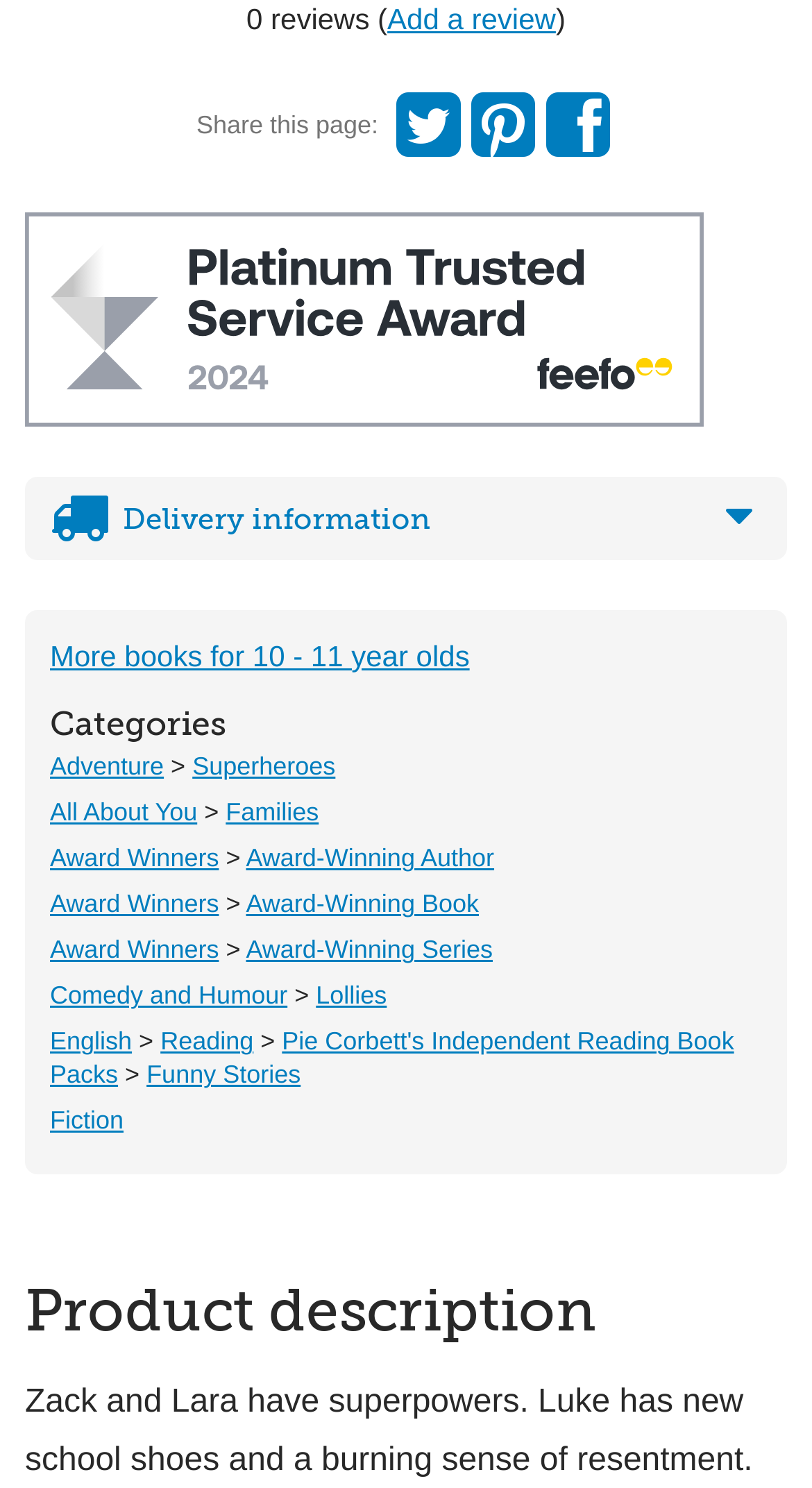Find the UI element described as: "Award-Winning Series" and predict its bounding box coordinates. Ensure the coordinates are four float numbers between 0 and 1, [left, top, right, bottom].

[0.303, 0.629, 0.607, 0.648]